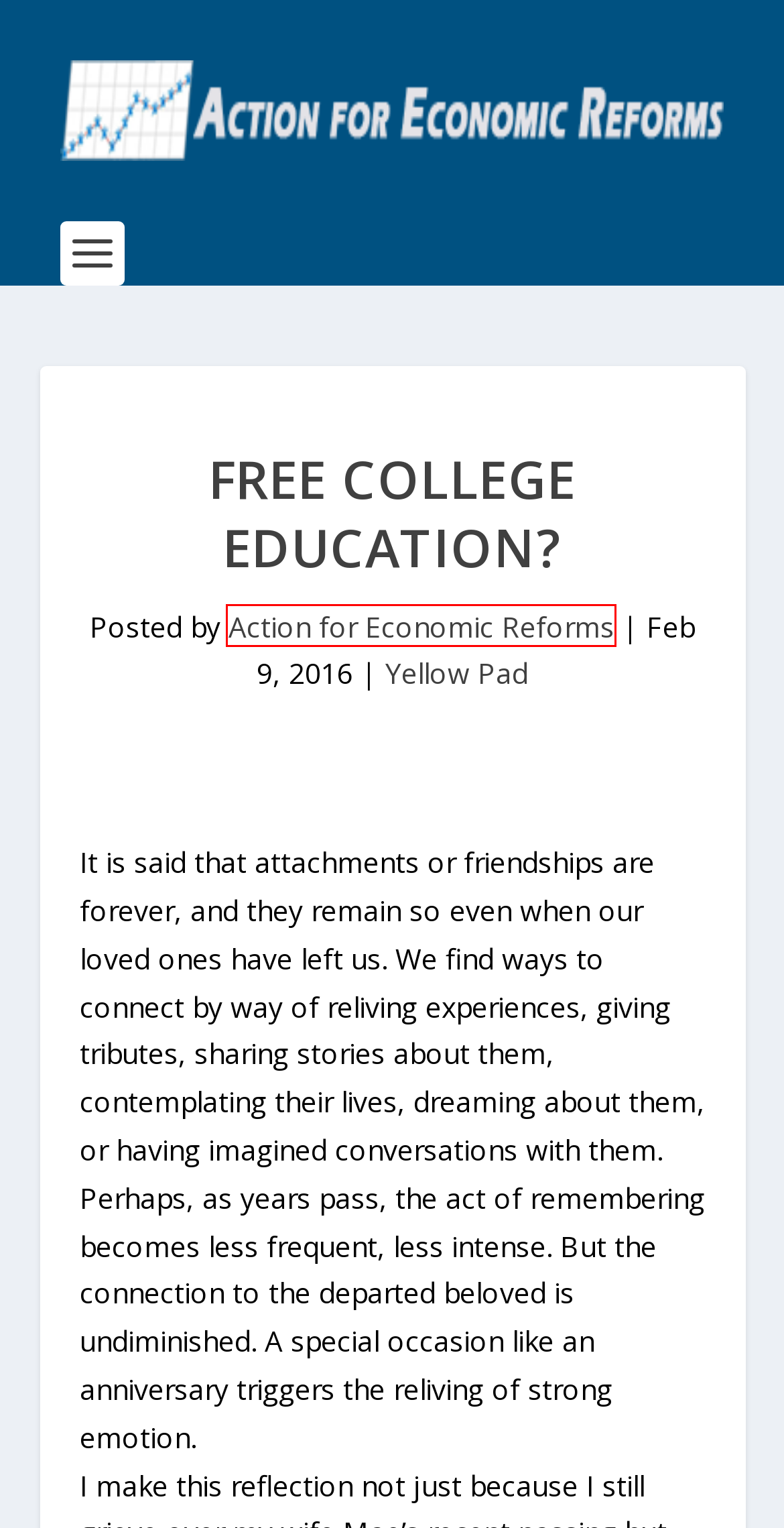You have a screenshot of a webpage with a red bounding box around a UI element. Determine which webpage description best matches the new webpage that results from clicking the element in the bounding box. Here are the candidates:
A. Contact Us | Action for Economic Reforms (AER)
B. Terms of Use | Action for Economic Reforms (AER)
C. Action for Economic Reforms | Action for Economic Reforms (AER)
D. Action for Economic Reforms (AER) | For sustainable growth, equity and people-centered governance.
E. Yellow Pad | Action for Economic Reforms (AER)
F. Papers | Action for Economic Reforms (AER)
G. Columns | Action for Economic Reforms (AER)
H. In memory of Rene Saguisag | Action for Economic Reforms (AER)

C